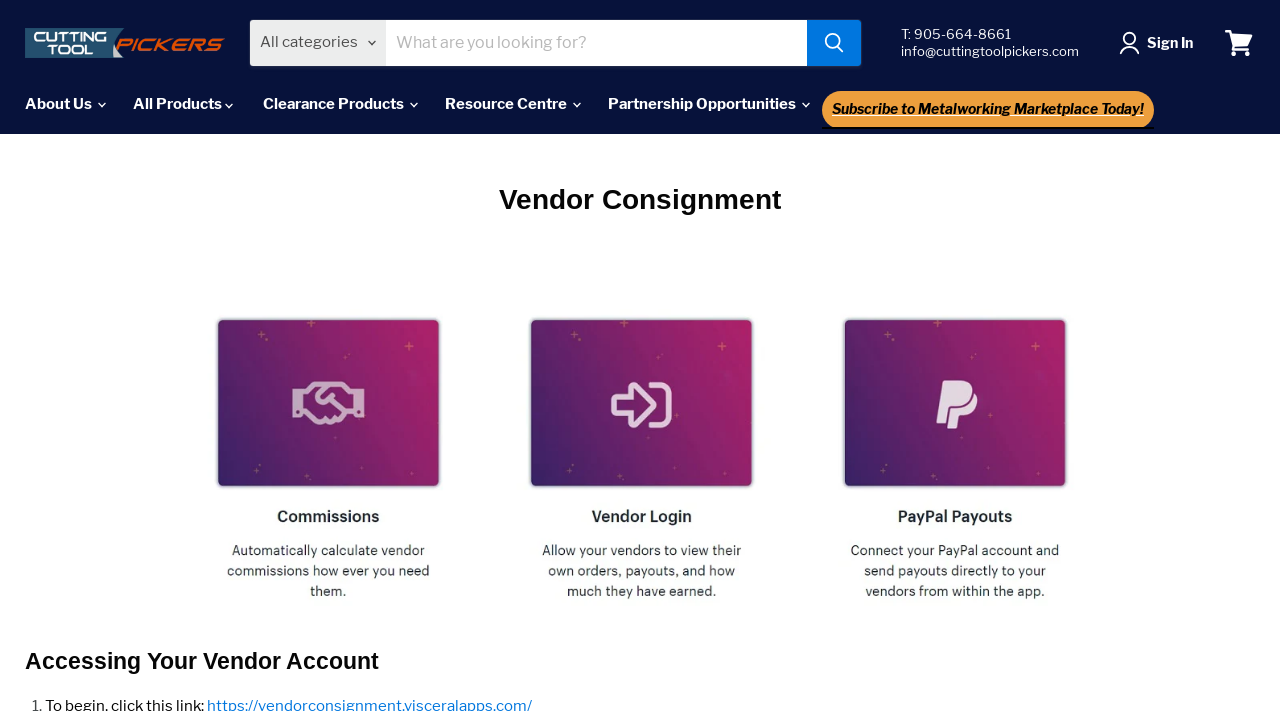How many search fields are there?
Provide a one-word or short-phrase answer based on the image.

2